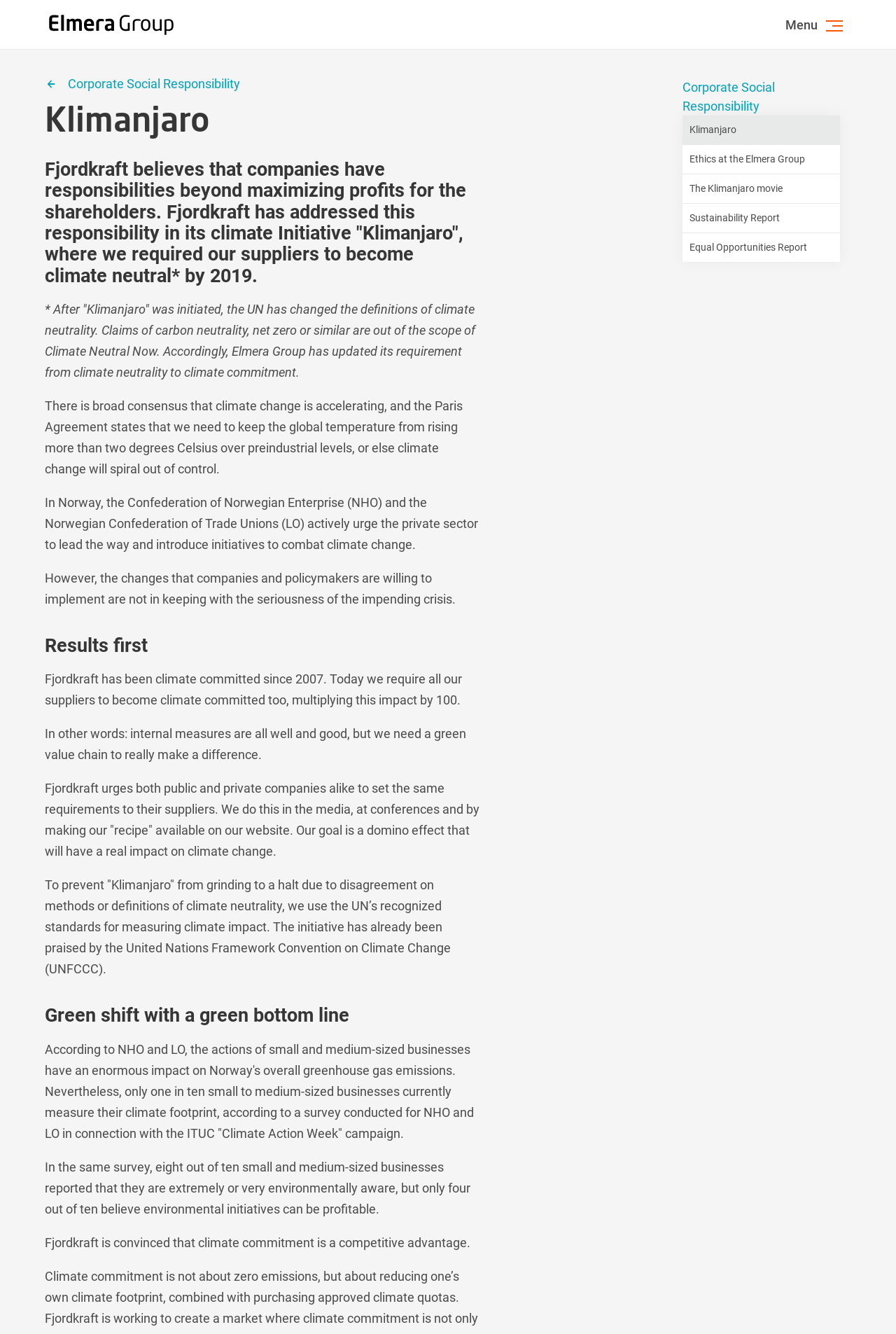Determine the bounding box for the HTML element described here: "Ethics at the Elmera Group". The coordinates should be given as [left, top, right, bottom] with each number being a float between 0 and 1.

[0.762, 0.109, 0.938, 0.131]